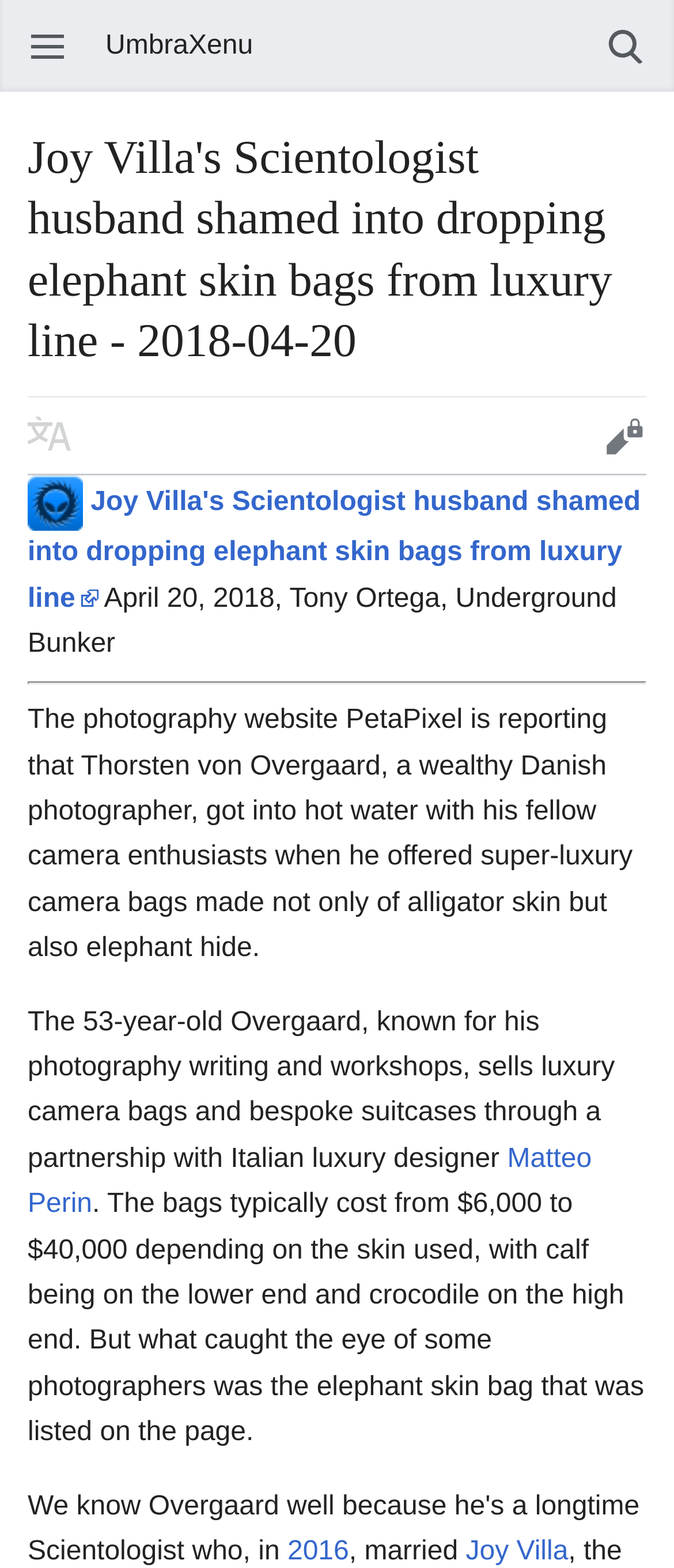What is Thorsten von Overgaard known for?
Using the image, provide a concise answer in one word or a short phrase.

photography writing and workshops